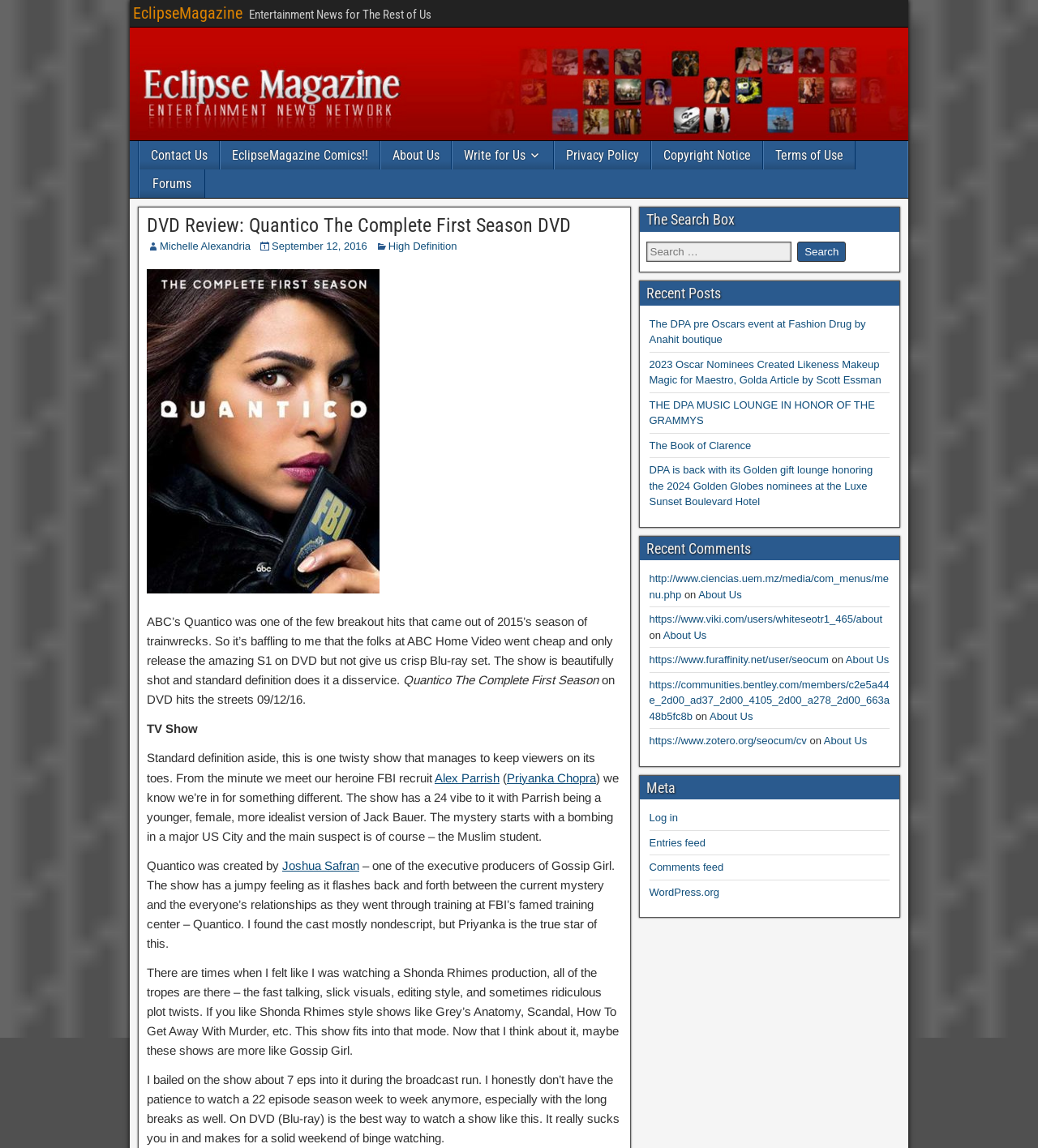Locate the bounding box coordinates of the segment that needs to be clicked to meet this instruction: "Log in to the website".

[0.625, 0.707, 0.653, 0.718]